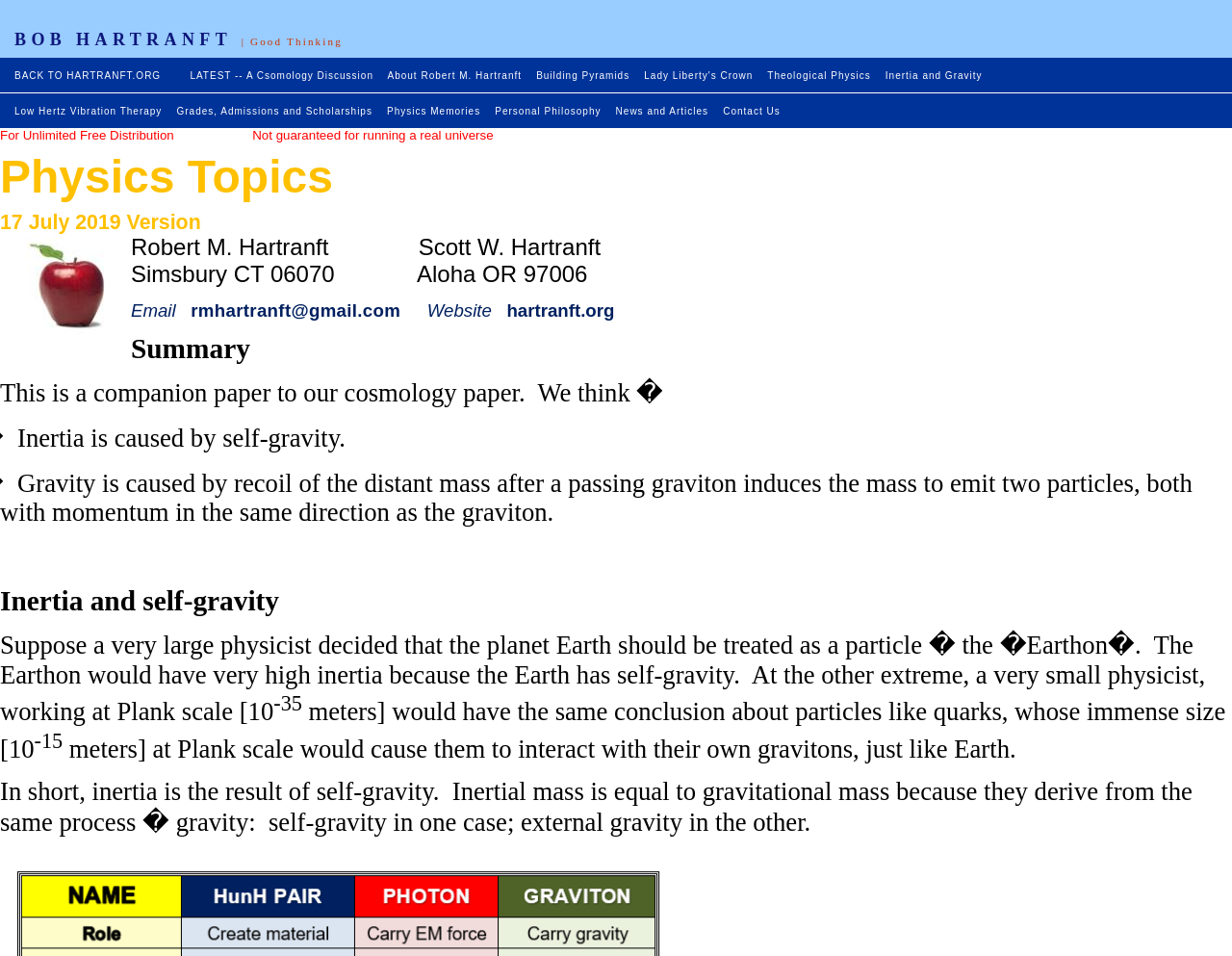Find the bounding box coordinates for the element that must be clicked to complete the instruction: "Contact through 'rmhartranft@gmail.com'". The coordinates should be four float numbers between 0 and 1, indicated as [left, top, right, bottom].

[0.155, 0.314, 0.347, 0.335]